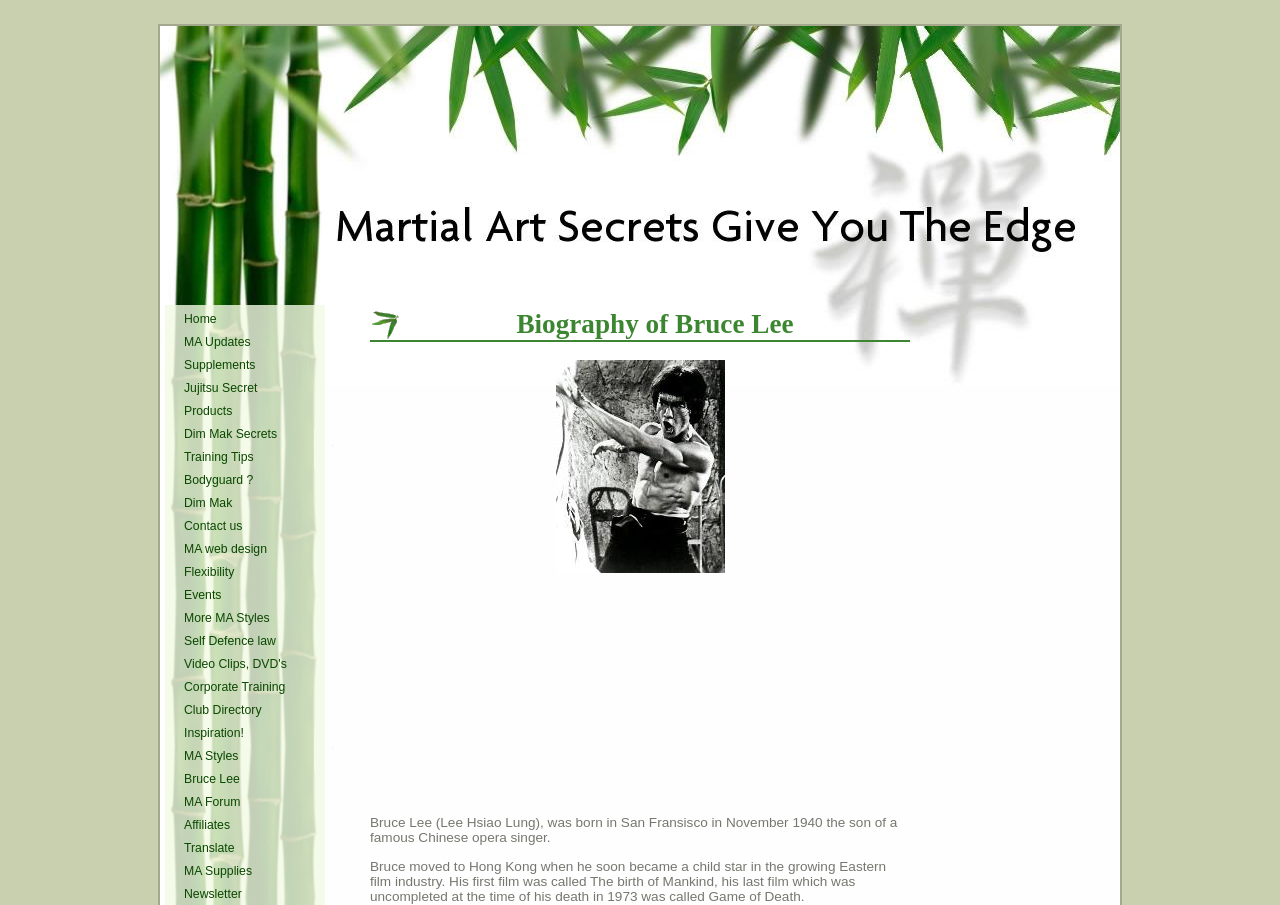Where was Bruce Lee born? Using the information from the screenshot, answer with a single word or phrase.

San Fransisco